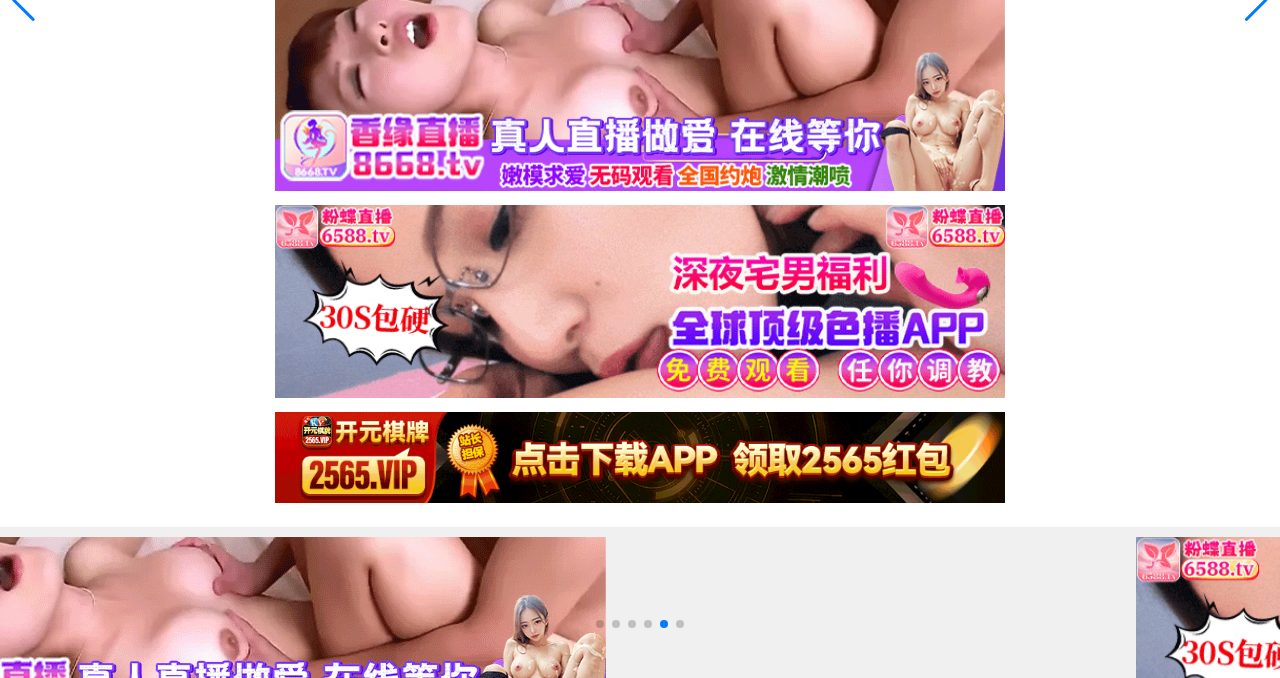Given the element description alt="广告6", identify the bounding box coordinates for the UI element on the webpage screenshot. The format should be (top-left x, top-left y, bottom-right x, bottom-right y), with values between 0 and 1.

[0.215, 0.737, 0.785, 0.762]